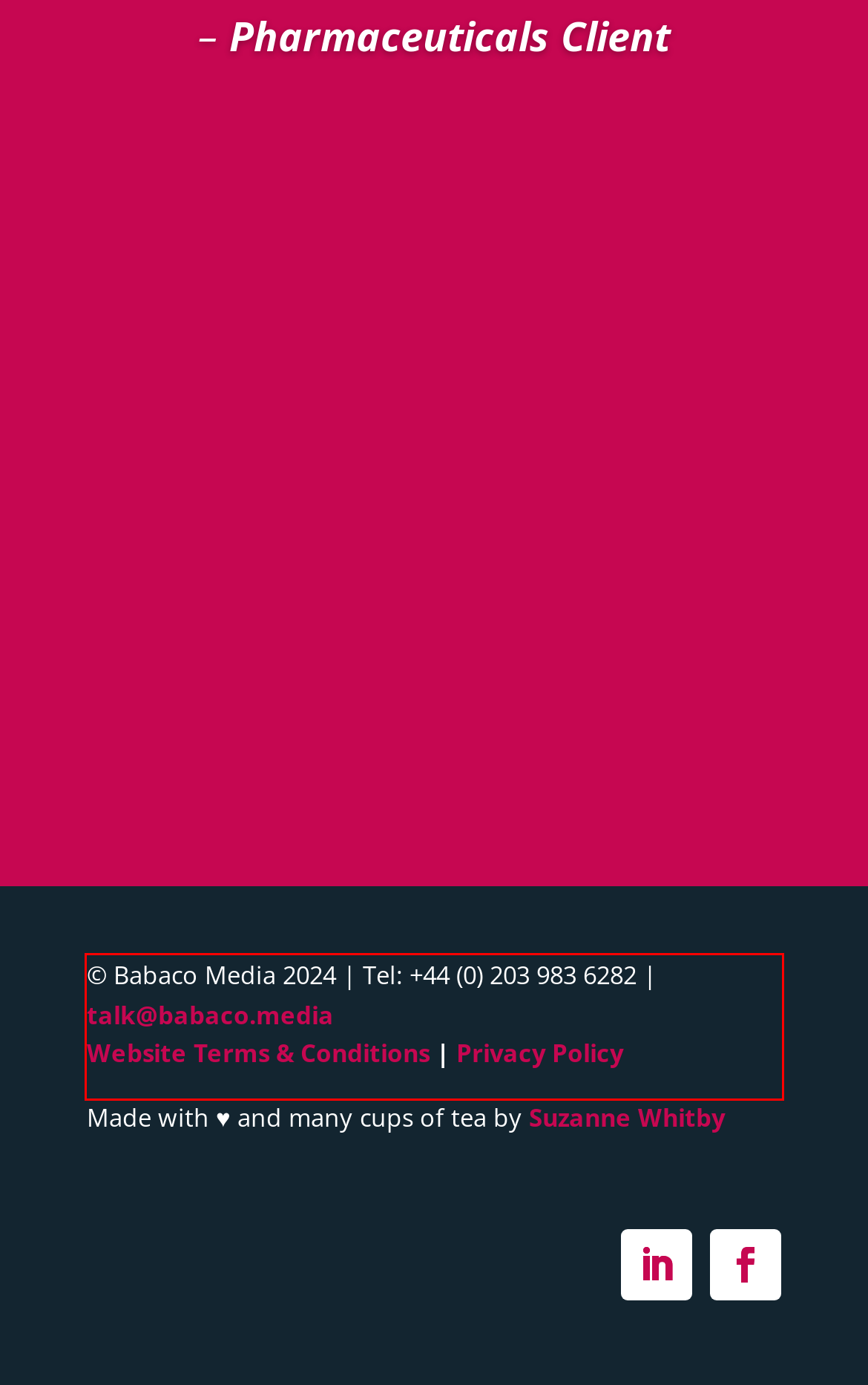With the given screenshot of a webpage, locate the red rectangle bounding box and extract the text content using OCR.

© Babaco Media 2024 | Tel: +44 (0) 203 983 6282 | talk@babaco.media Website Terms & Conditions | Privacy Policy